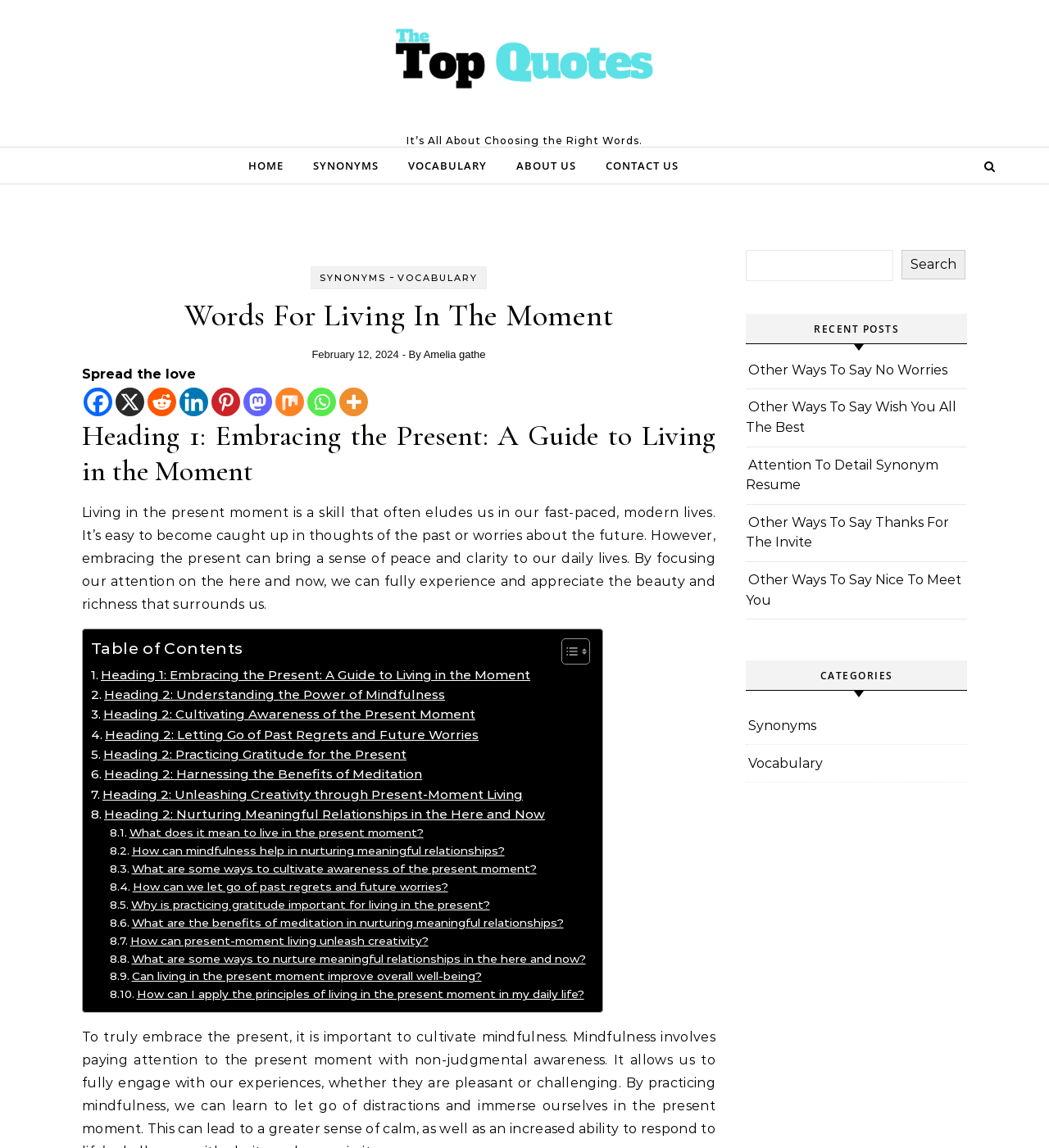What is the title of the article?
Can you offer a detailed and complete answer to this question?

The title of the article can be found in the heading element with the text 'Words For Living In The Moment' which is located at the top of the webpage.